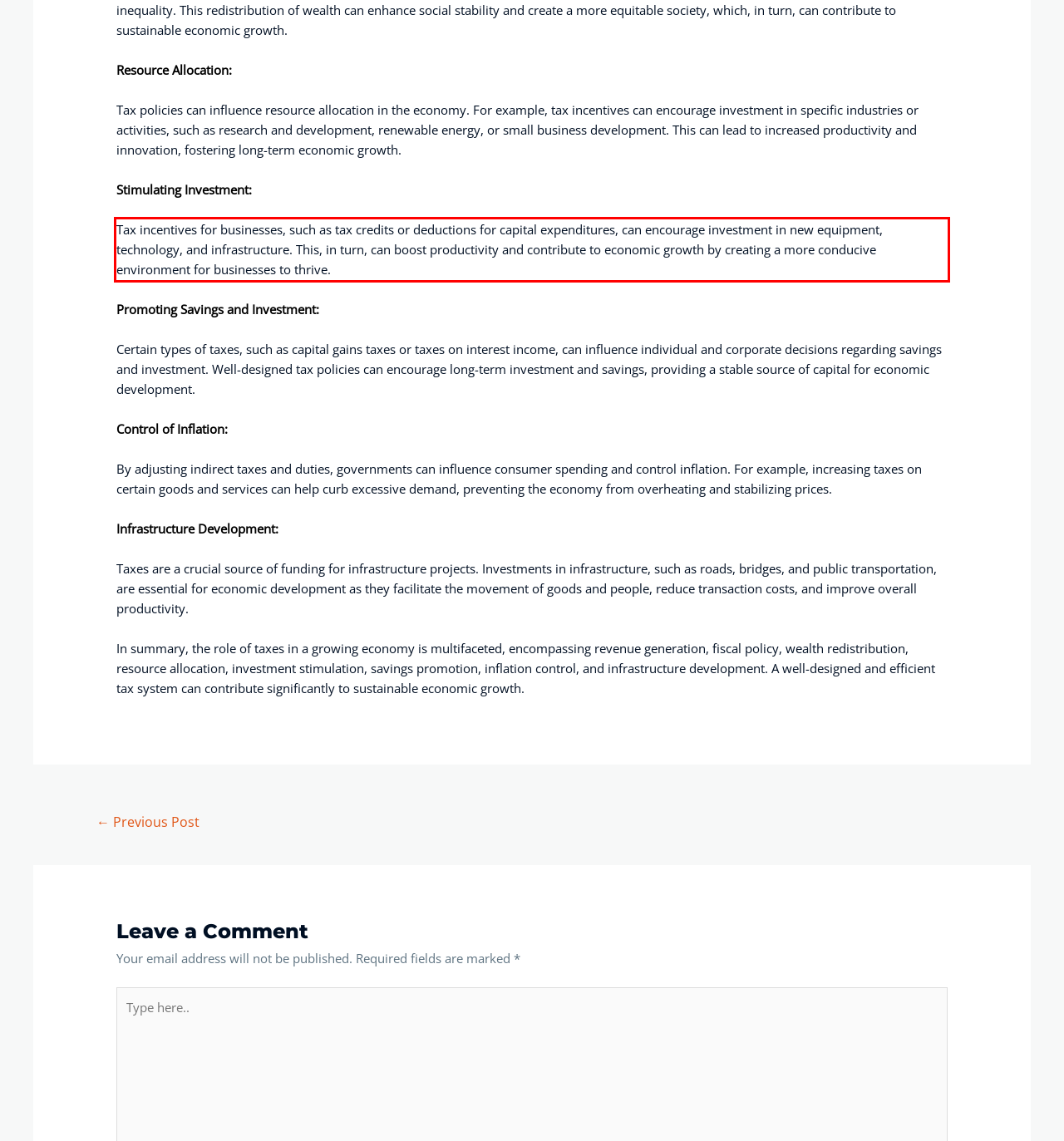In the given screenshot, locate the red bounding box and extract the text content from within it.

Tax incentives for businesses, such as tax credits or deductions for capital expenditures, can encourage investment in new equipment, technology, and infrastructure. This, in turn, can boost productivity and contribute to economic growth by creating a more conducive environment for businesses to thrive.